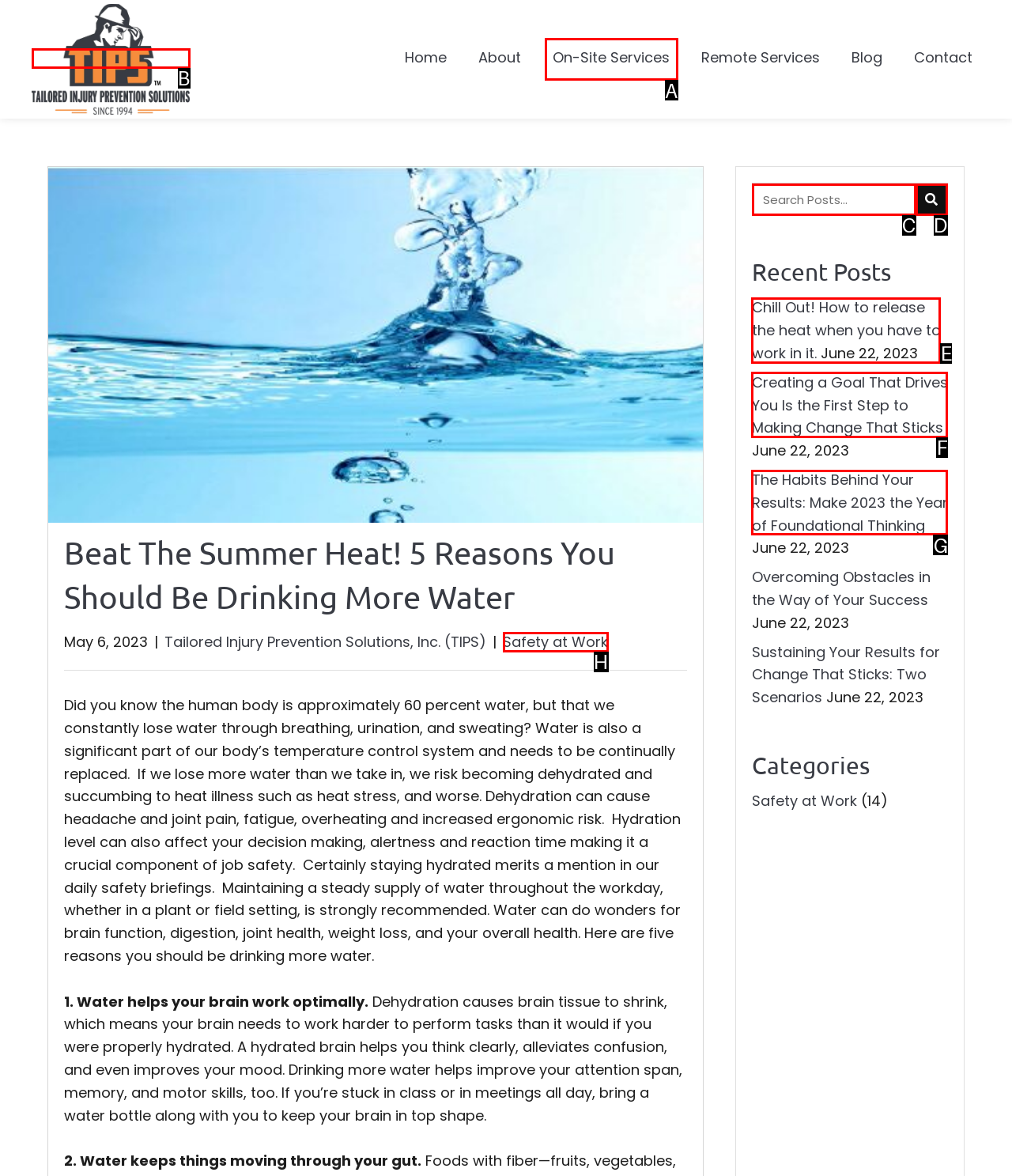Given the description: alt="rs=w_1440,h_1440 (4)" title="rs=w_1440,h_1440 (4)", determine the corresponding lettered UI element.
Answer with the letter of the selected option.

B